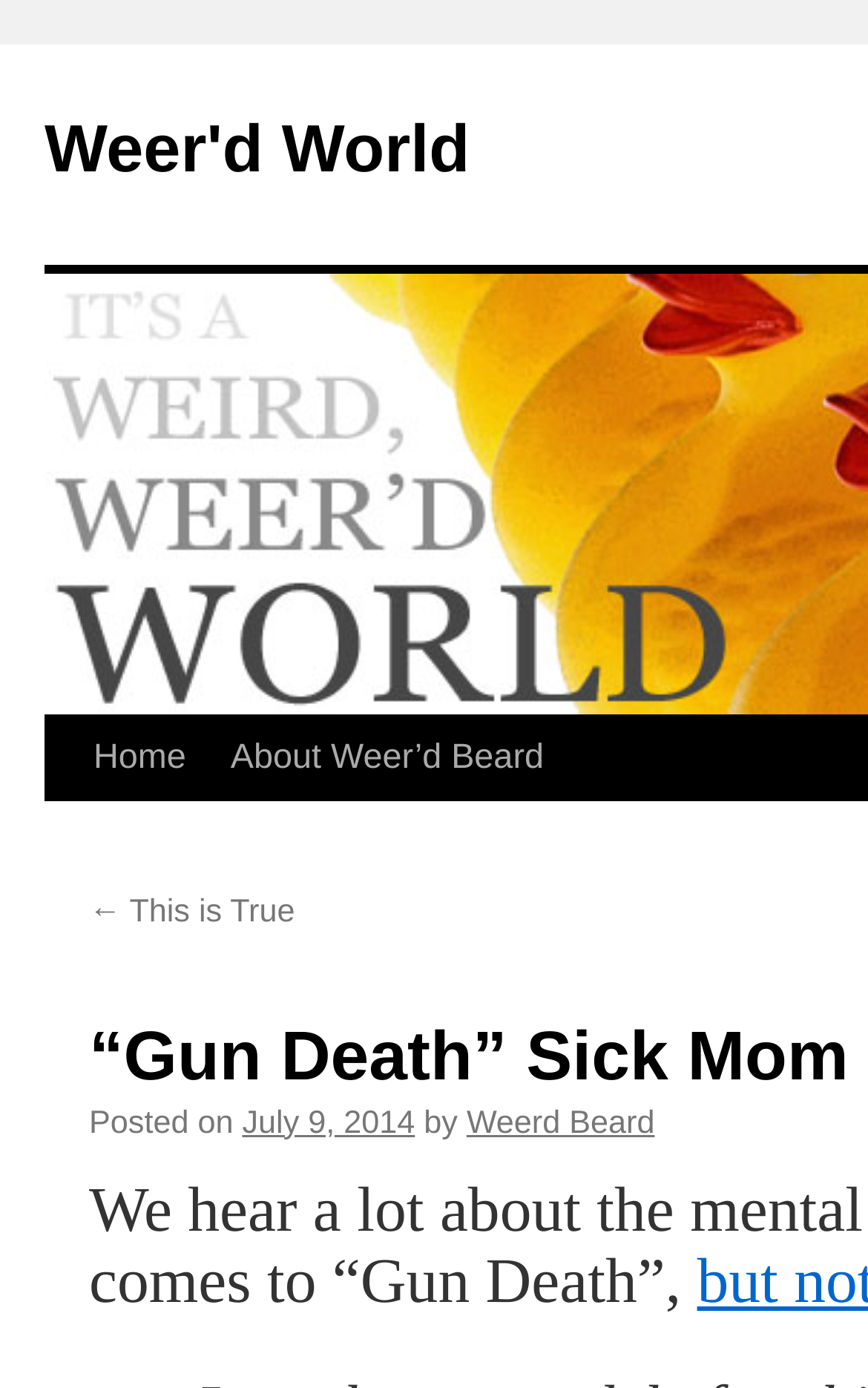From the element description Home, predict the bounding box coordinates of the UI element. The coordinates must be specified in the format (top-left x, top-left y, bottom-right x, bottom-right y) and should be within the 0 to 1 range.

[0.082, 0.516, 0.222, 0.577]